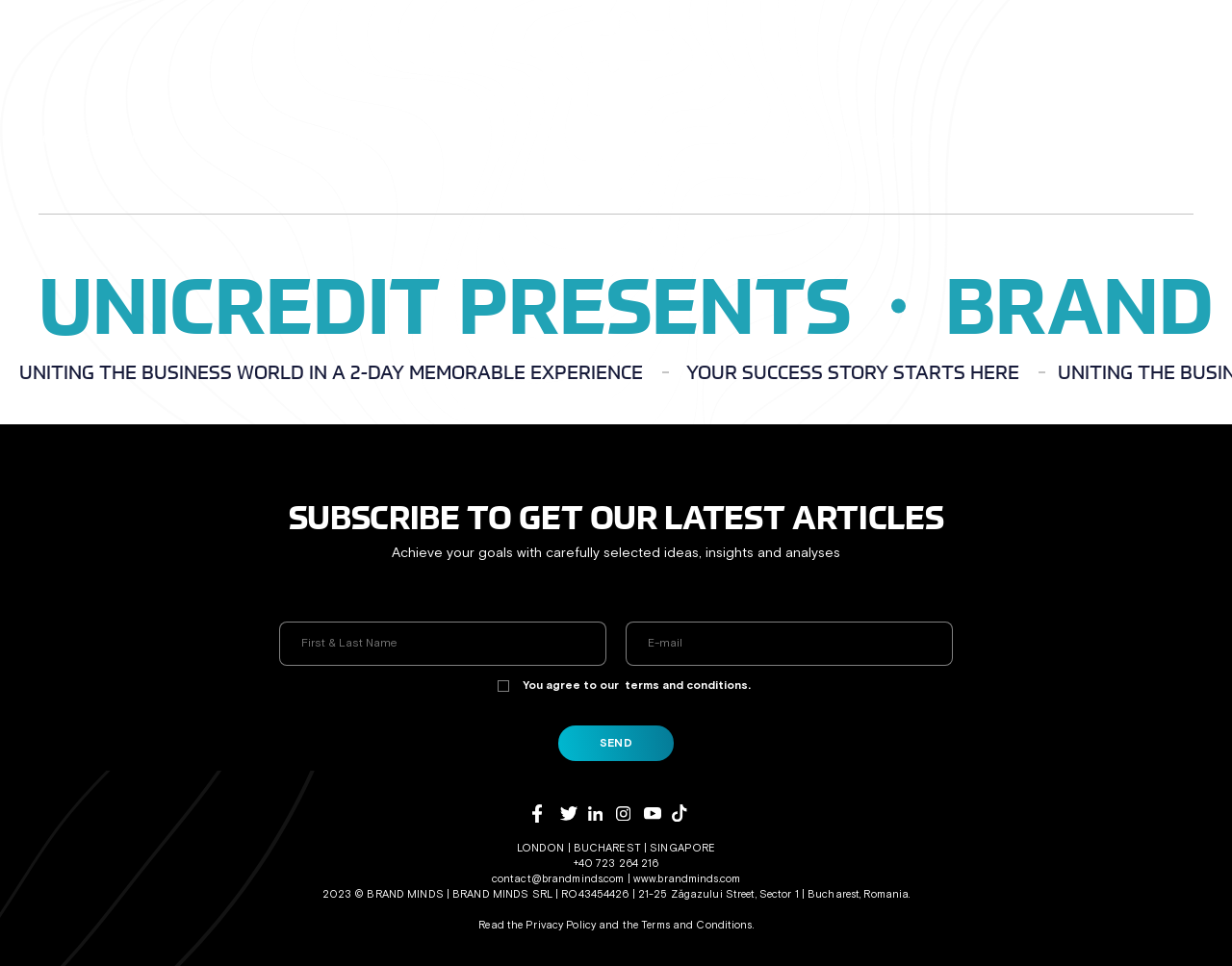Identify the bounding box coordinates of the part that should be clicked to carry out this instruction: "Contact the conference organizers".

None